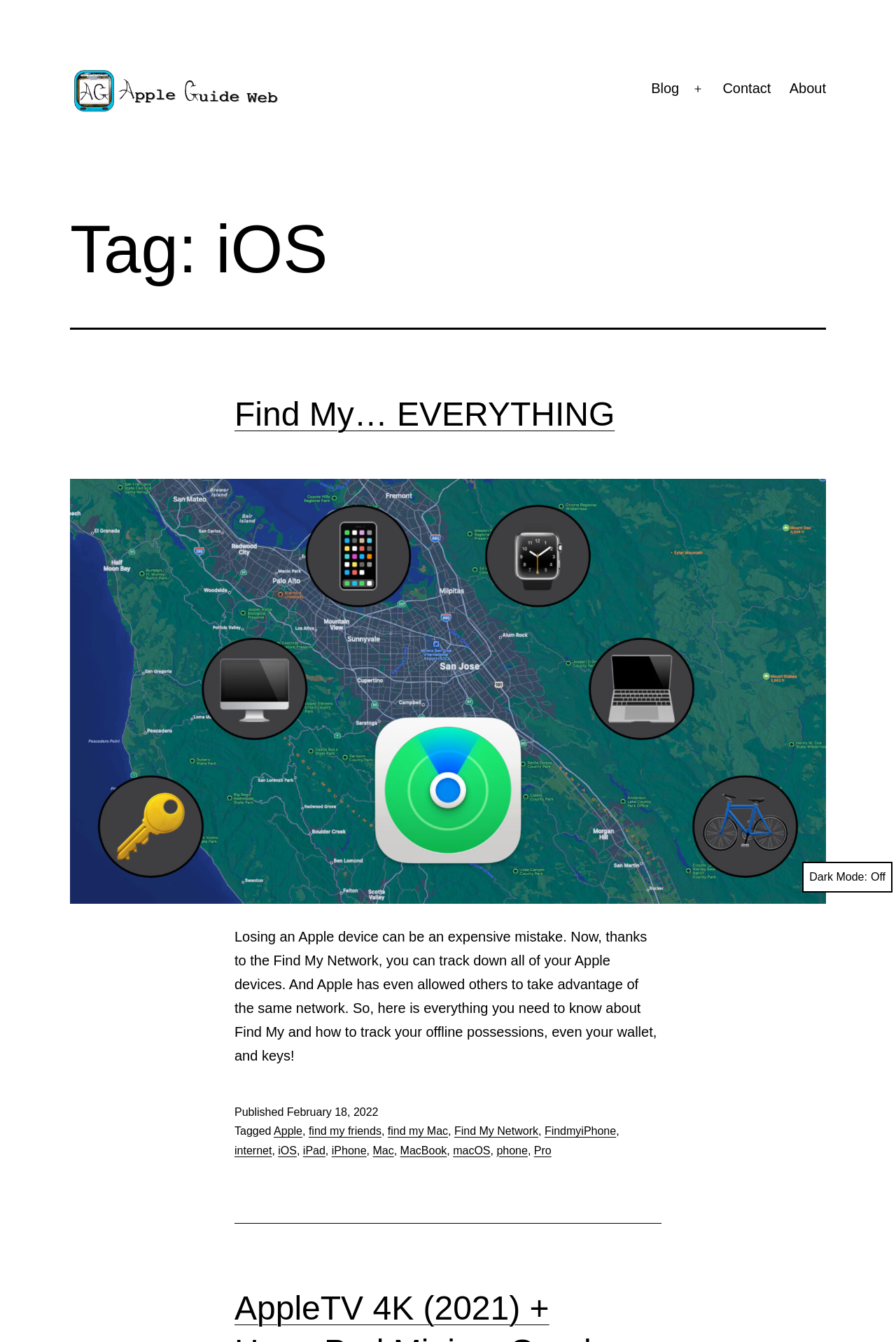What is the name of the Apple device tracking feature?
Look at the screenshot and respond with a single word or phrase.

Find My